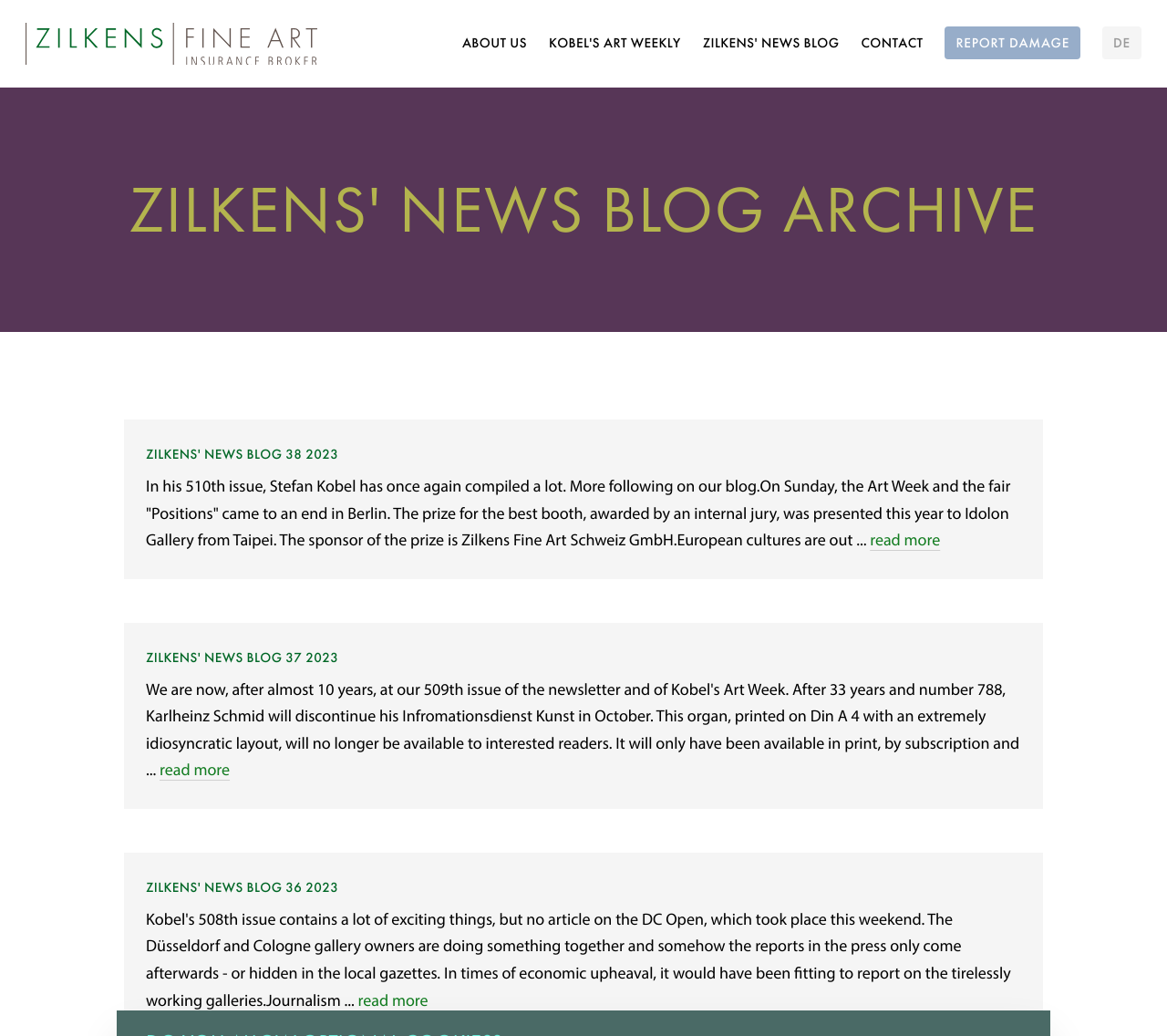Summarize the webpage with intricate details.

The webpage is an archive of Dr. Stephan Zilkens' news blog, featuring weekly commentaries on current affairs related to art and the art insurance business. 

At the top left corner, there is a link to "Zilkens Kunstversicherung" accompanied by an image with the same name. 

To the right of this, there are four links: "ABOUT US", "KOBEL'S ART WEEKLY", "ZILKENS' NEWS BLOG", and "CONTACT", which are positioned horizontally and aligned to the top of the page. 

Further to the right, there are two more links: "REPORT DAMAGE" and "DE", which are also aligned to the top of the page. 

Below these links, there is a large article section that spans the entire width of the page. 

At the top of this section, there is a heading "ZILKENS' NEWS BLOG ARCHIVE". 

Below this heading, there are three news blog entries, each with a heading indicating the issue number and year, such as "ZILKENS' NEWS BLOG 38 2023". 

Each news blog entry has a brief summary of the content, followed by a "read more" link. The summaries provide information about art-related events, such as the prize for the best booth at the "Positions" fair in Berlin, and the sponsor of the prize.